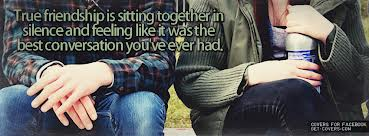Is verbal communication necessary for deep relationships?
Please provide a full and detailed response to the question.

The caption suggests that 'sometimes, silence can speak volumes, fostering intimacy that surpasses verbal communication', implying that deep relationships can thrive without the need for words, and that silence can be a powerful tool in building connections.